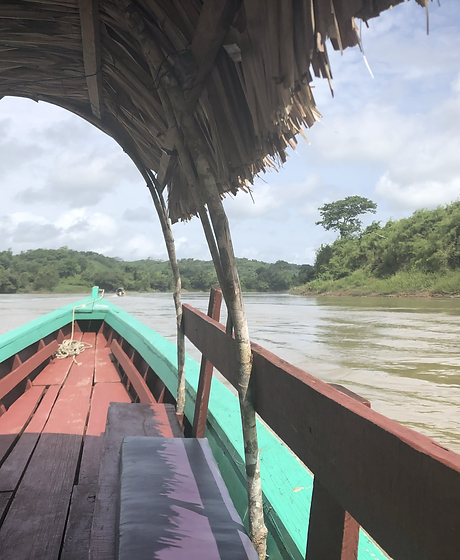Illustrate the image with a detailed and descriptive caption.

The image captures a serene perspective from the interior of a traditional boat gently navigating a river surrounded by lush greenery. The boat's vibrant colors feature a striking teal and deep red, enhancing its rustic charm. A thatched roof provides shade overhead, creating a cozy atmosphere as sunlight filters through the gaps, casting playful shadows on the wooden benches. In the distance, the riverbanks are adorned with dense foliage, offering a glimpse of the rich biodiversity typical of this environment. This tranquil scene evokes a sense of adventure and connection to nature, inviting the viewer to imagine the peaceful journey along the winding waterway.